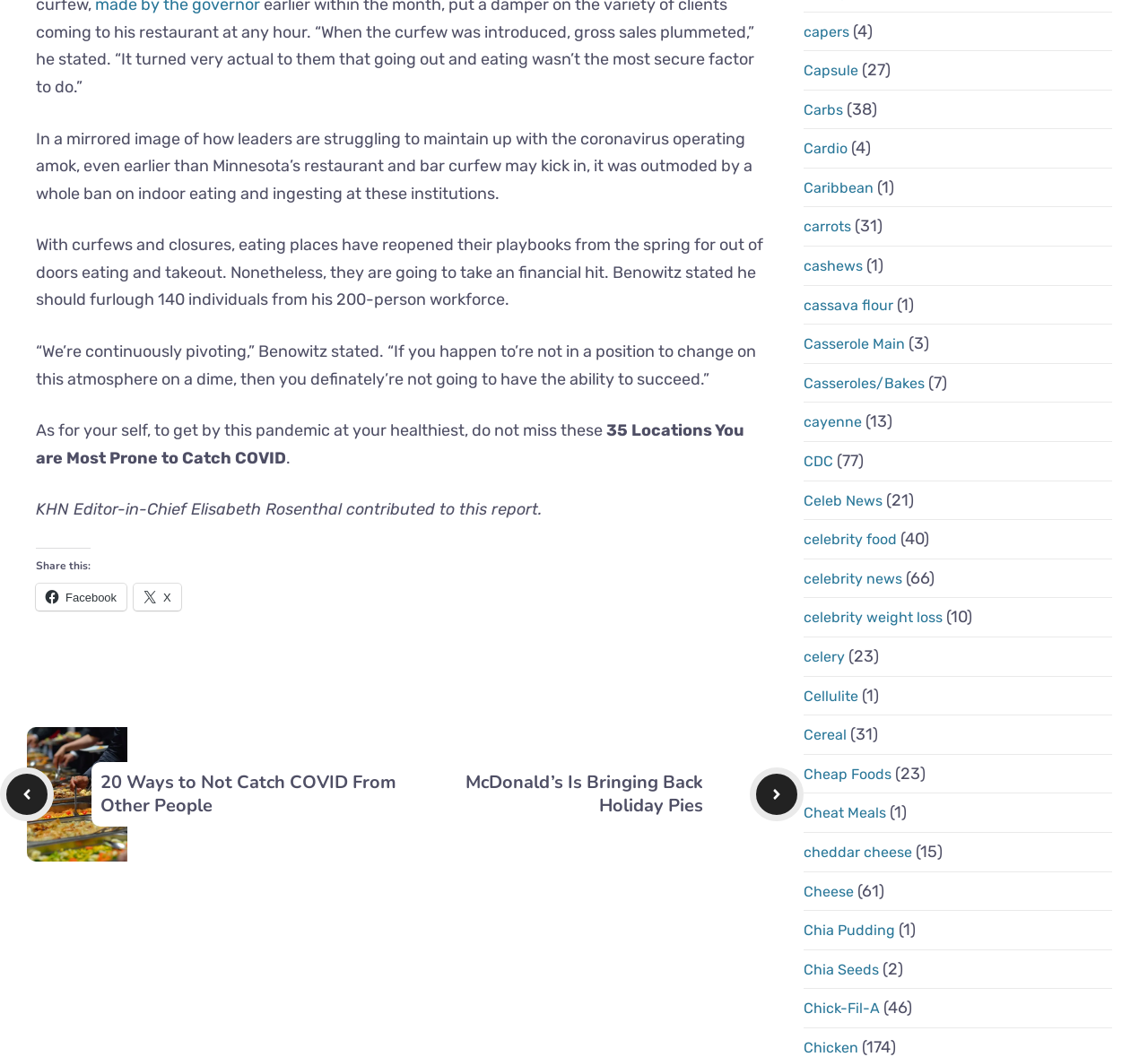Identify the bounding box coordinates for the region to click in order to carry out this instruction: "Read 20 Ways to Not Catch COVID From Other People". Provide the coordinates using four float numbers between 0 and 1, formatted as [left, top, right, bottom].

[0.088, 0.729, 0.345, 0.774]